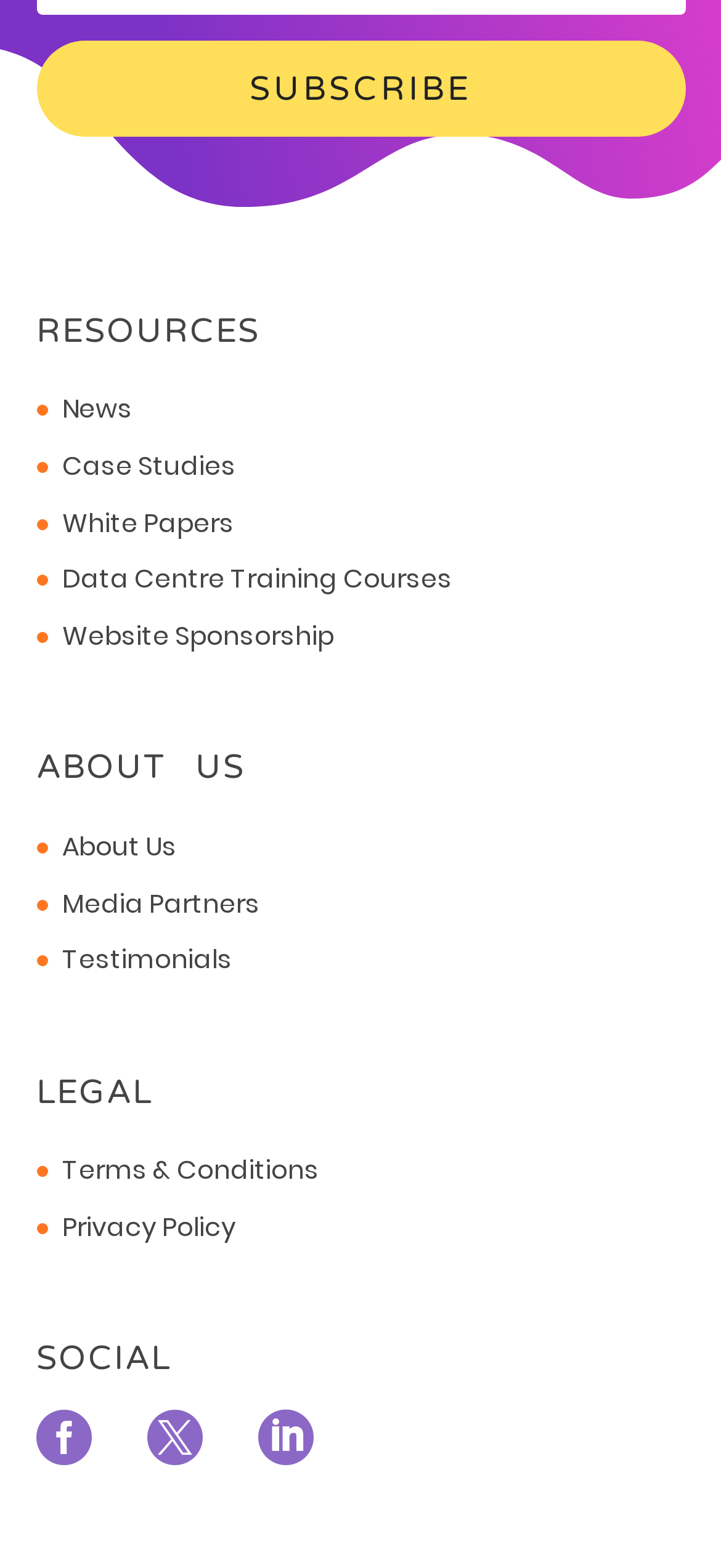Given the content of the image, can you provide a detailed answer to the question?
How many social media links are there?

I examined the webpage and found the heading 'SOCIAL' with three links underneath it, represented by icons. Therefore, there are 3 social media links.